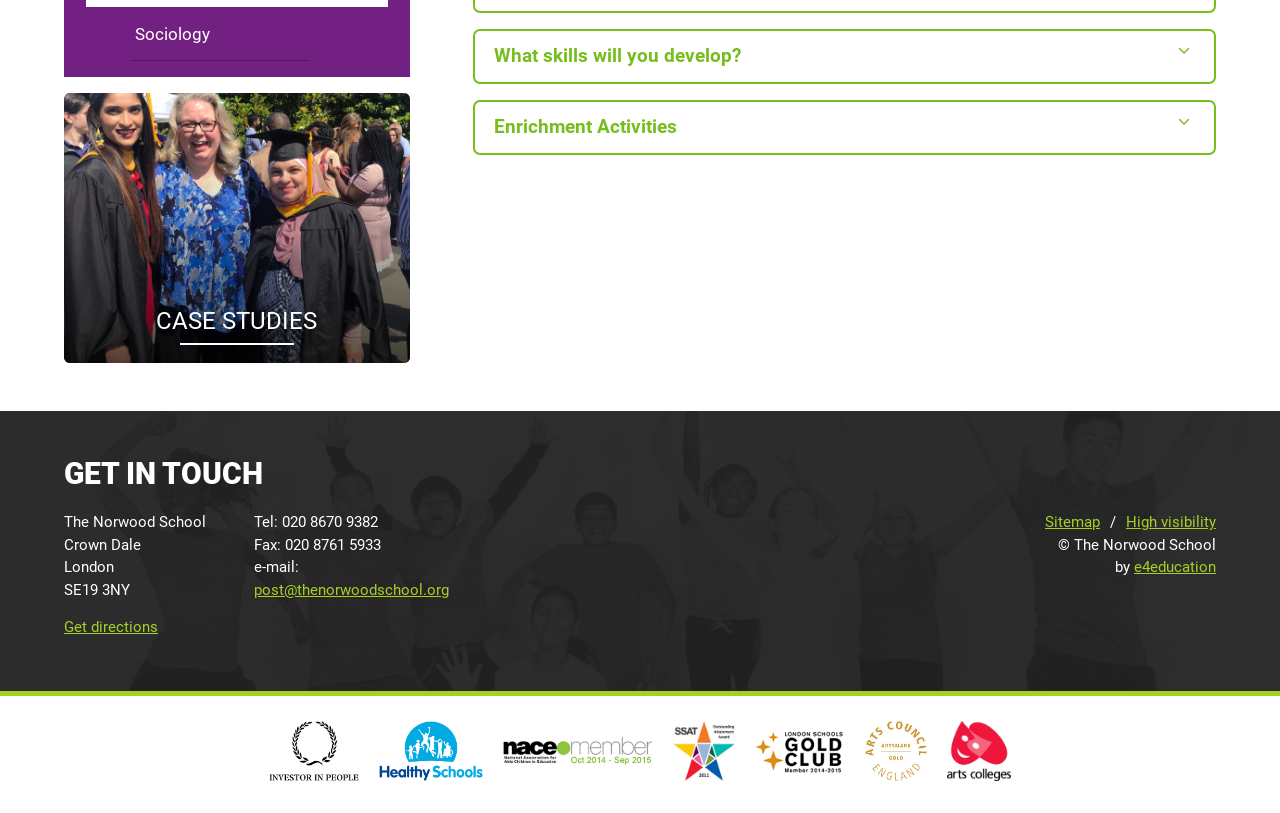Based on the element description "High visibility", predict the bounding box coordinates of the UI element.

[0.88, 0.631, 0.95, 0.654]